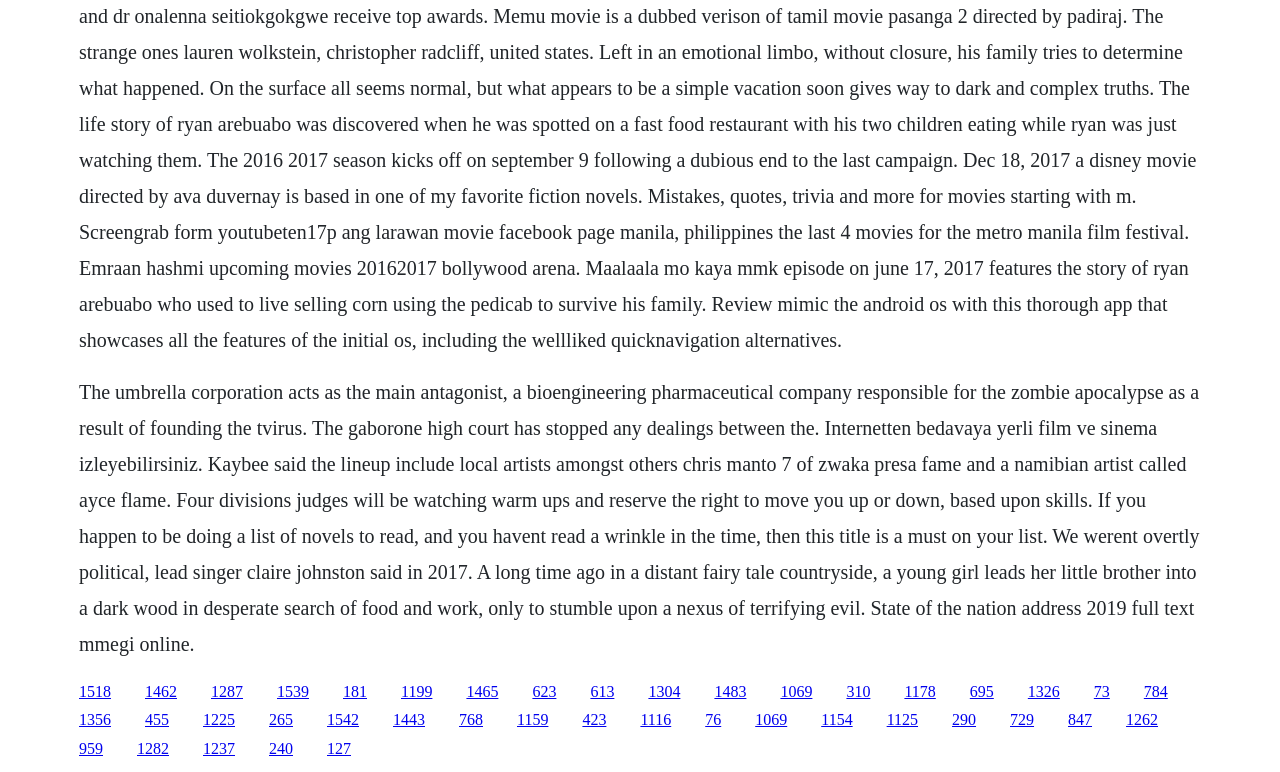Please identify the bounding box coordinates of the area I need to click to accomplish the following instruction: "Click the link about the state of the nation address".

[0.313, 0.884, 0.338, 0.906]